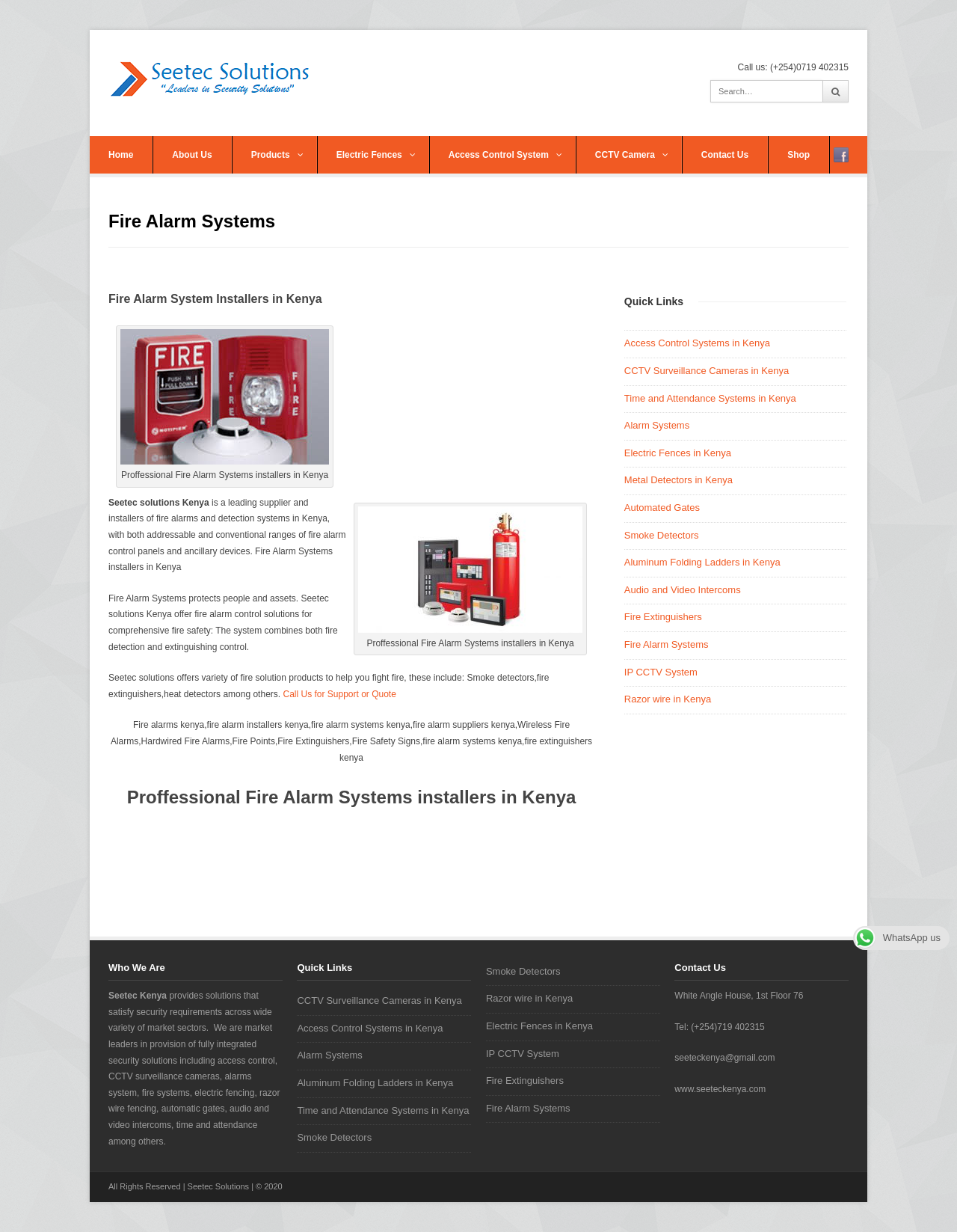Provide a one-word or brief phrase answer to the question:
What social media platform is linked?

WhatsApp